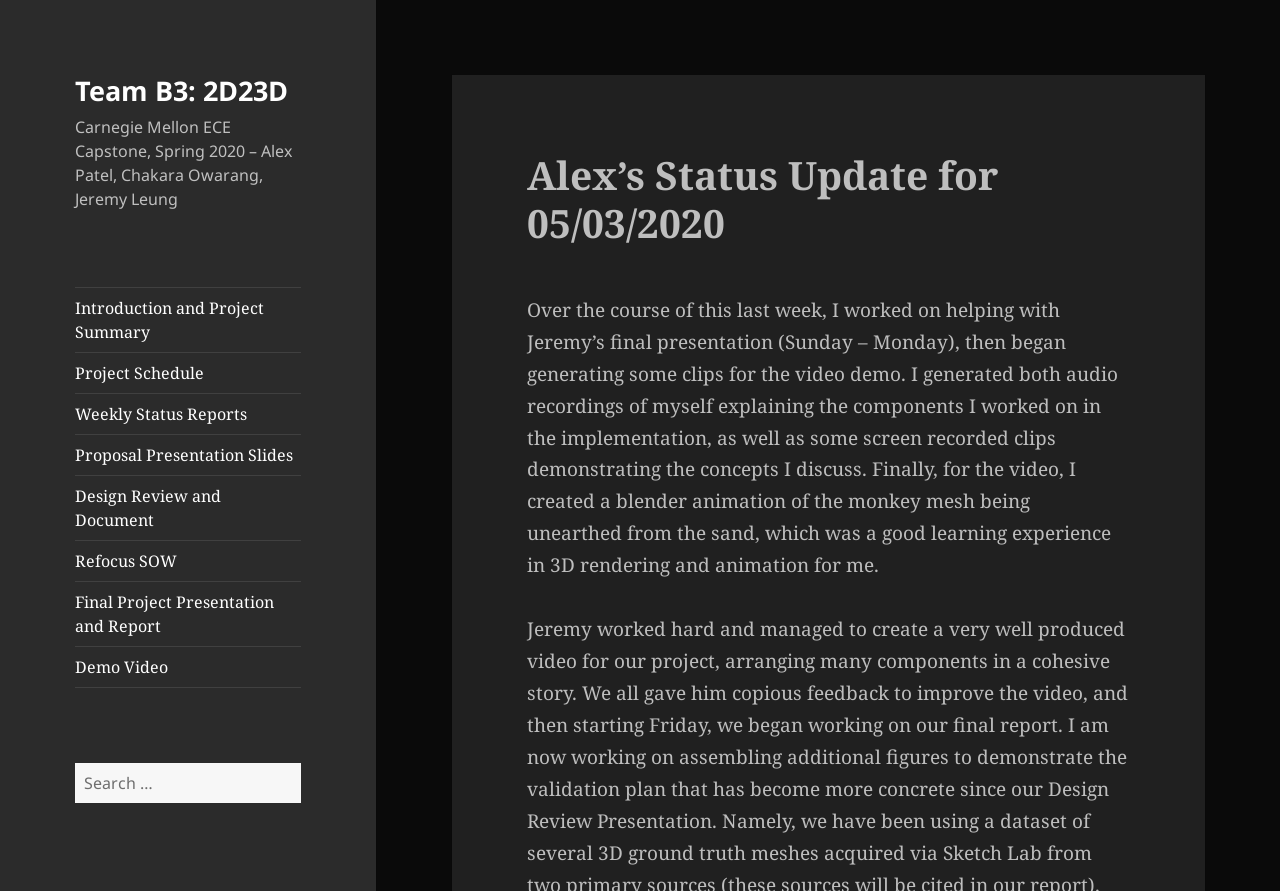How many team members are mentioned?
Give a thorough and detailed response to the question.

I looked at the StaticText element 'Carnegie Mellon ECE Capstone, Spring 2020 – Alex Patel, Chakara Owarang, Jeremy Leung' and found three team members mentioned: Alex Patel, Chakara Owarang, and Jeremy Leung.